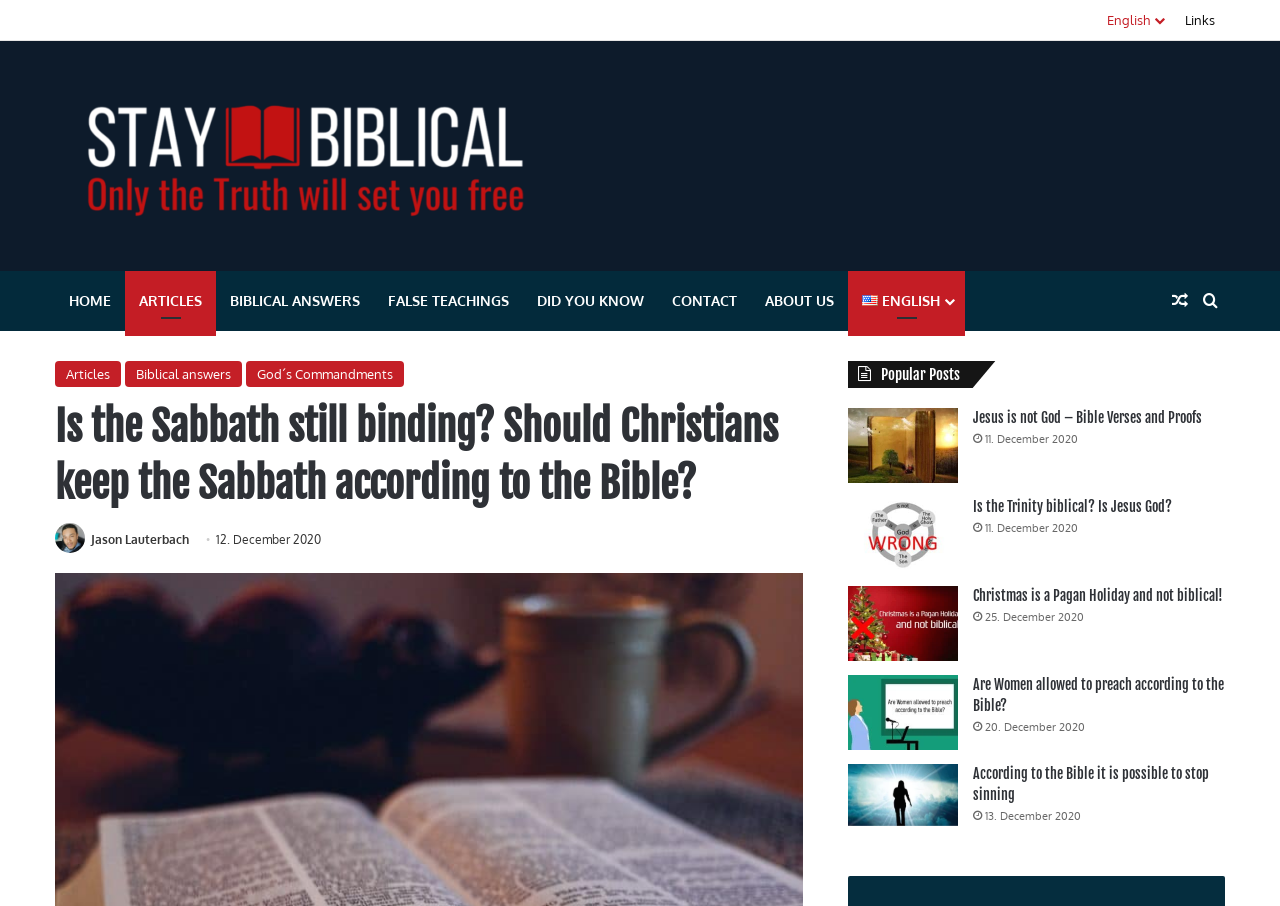Identify the bounding box coordinates of the area you need to click to perform the following instruction: "Click on the 'CONTACT' link".

[0.514, 0.299, 0.587, 0.365]